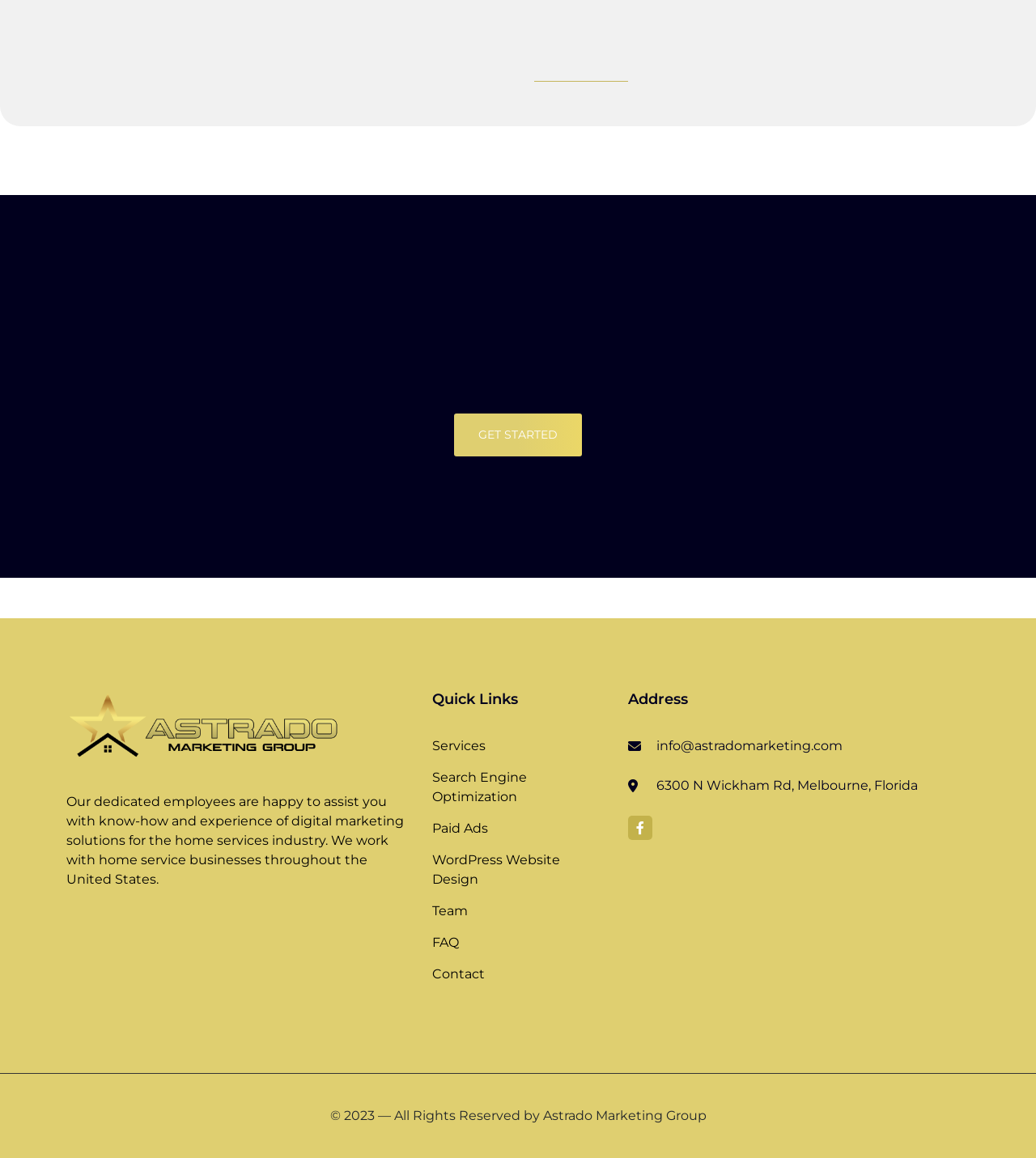Use a single word or phrase to respond to the question:
What services does the company offer?

SEO, Paid Ads, WordPress Website Design